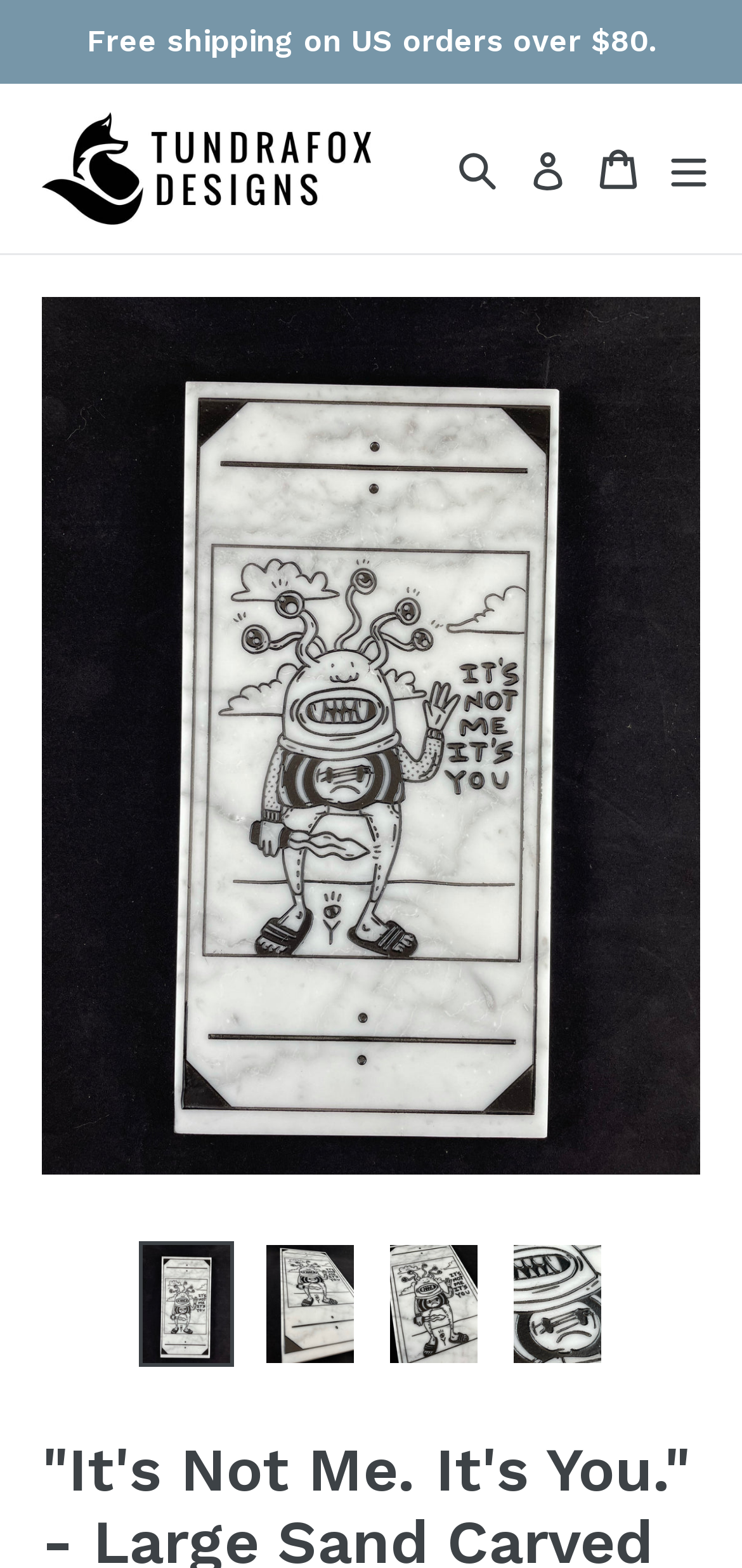Using the webpage screenshot, locate the HTML element that fits the following description and provide its bounding box: "Cart Cart".

[0.792, 0.067, 0.874, 0.148]